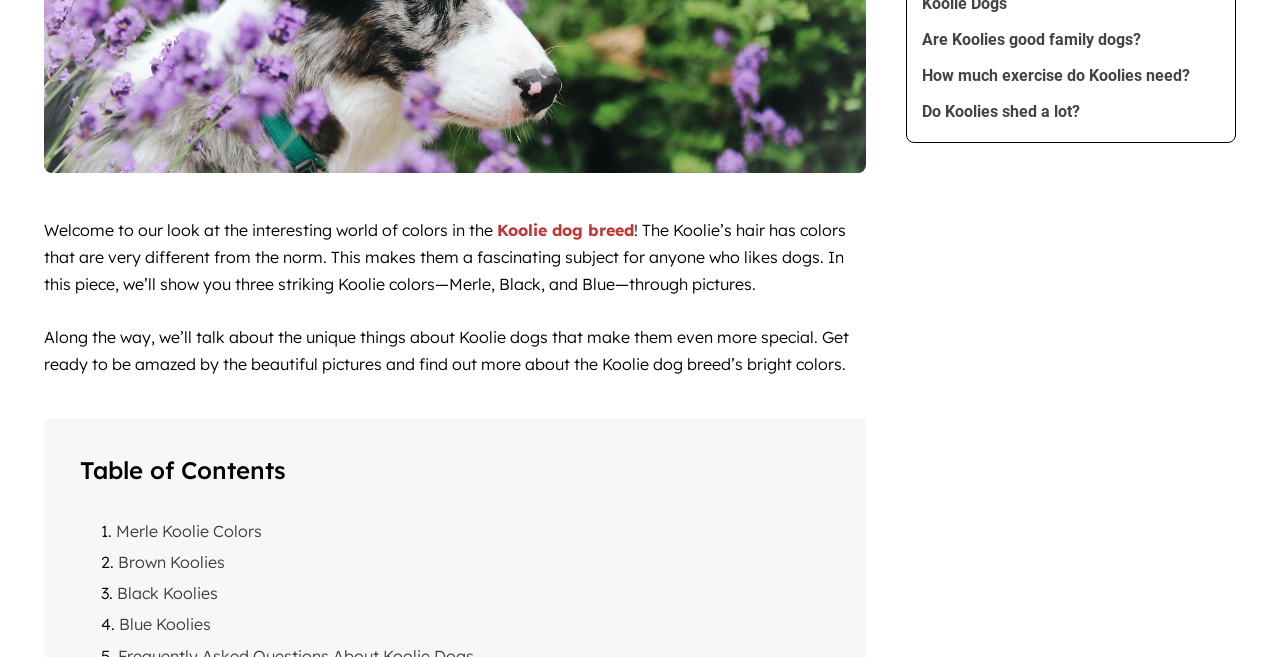Locate the bounding box coordinates for the element described below: "Merle Koolie Colors". The coordinates must be four float values between 0 and 1, formatted as [left, top, right, bottom].

[0.091, 0.793, 0.205, 0.823]